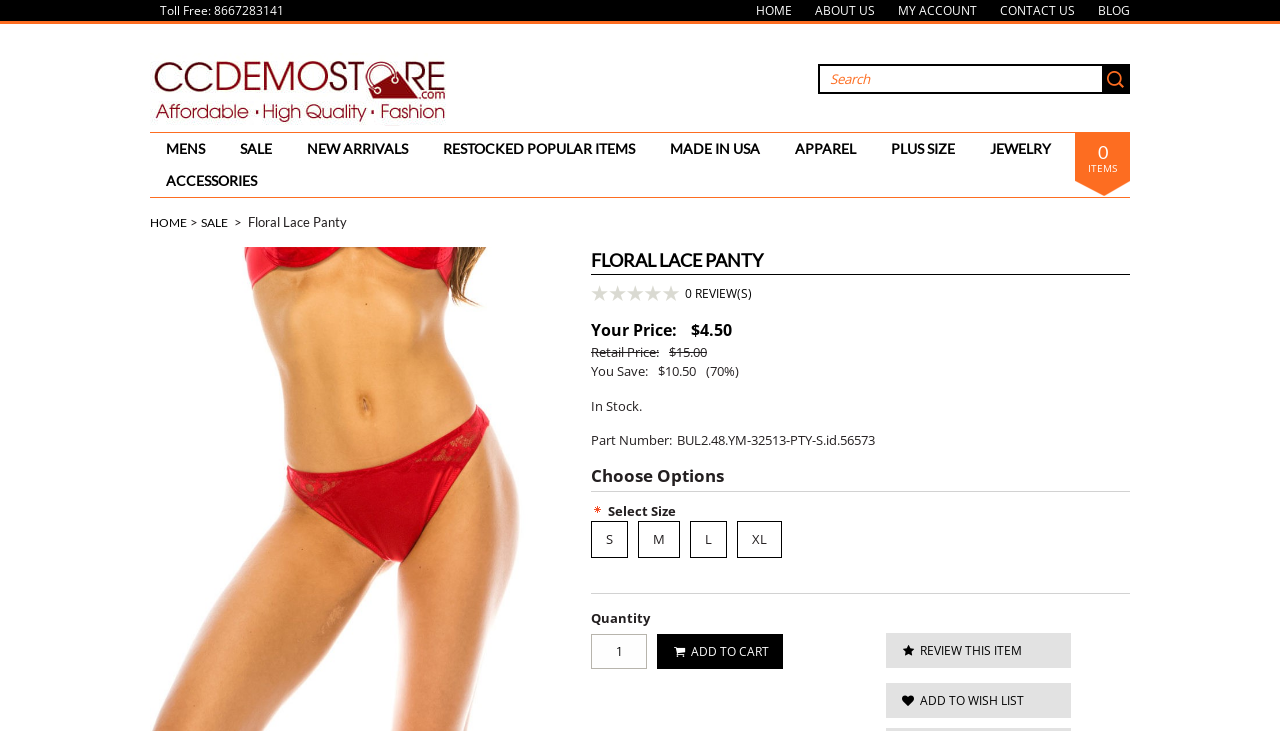Can you give a detailed response to the following question using the information from the image? What is the product name?

The product name is obtained from the heading element 'FLORAL LACE PANTY' with bounding box coordinates [0.462, 0.338, 0.883, 0.376]. This element is a prominent heading on the webpage, indicating the product name.